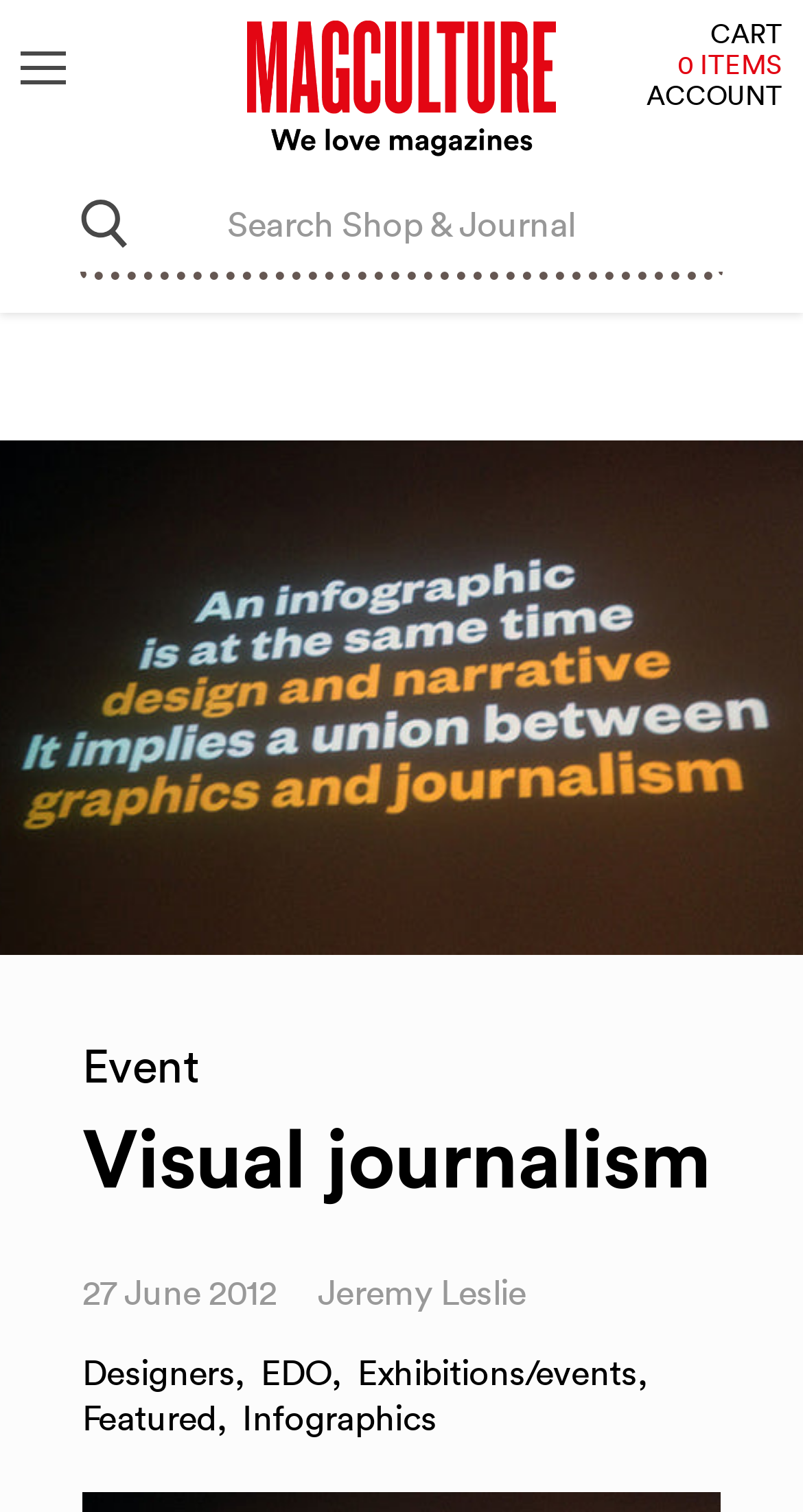Determine the bounding box coordinates of the clickable area required to perform the following instruction: "Search for a product". The coordinates should be represented as four float numbers between 0 and 1: [left, top, right, bottom].

[0.1, 0.113, 0.9, 0.184]